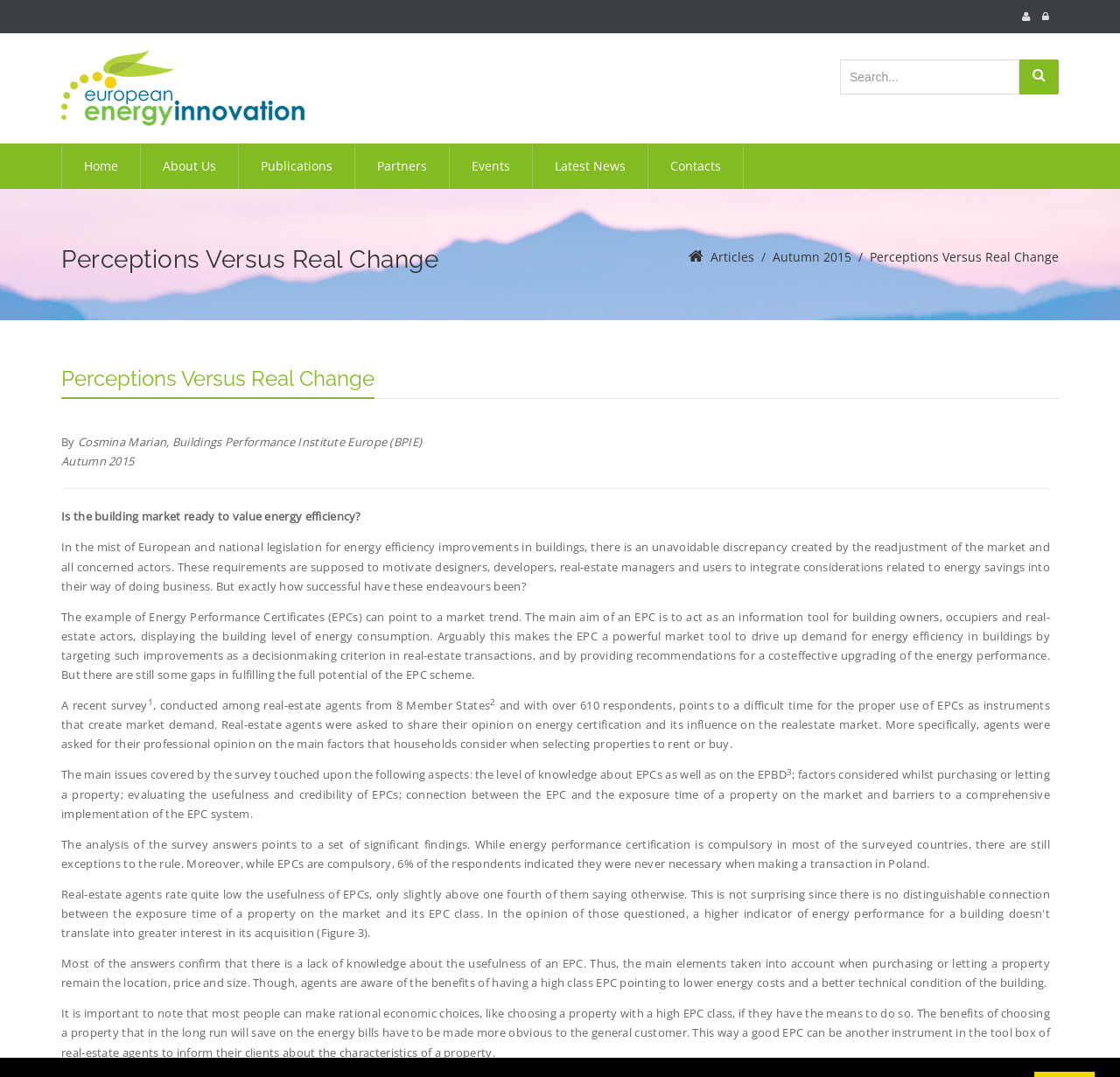Provide a comprehensive caption for the webpage.

The webpage is about European Energy Innovation, a quarterly publication that provides informative articles on energy-related topics. At the top, there is a header with the title "Perceptions Versus Real Change" and a search bar on the right side. Below the header, there is a navigation menu with links to different sections, including "Home", "About Us", "Publications", "Partners", "Events", "Latest News", and "Contacts".

The main content of the page is an article titled "Is the building market ready to value energy efficiency?" written by Cosmina Marian from the Buildings Performance Institute Europe (BPIE). The article discusses the effectiveness of Energy Performance Certificates (EPCs) in driving up demand for energy efficiency in buildings. The text is divided into several paragraphs, with some sections highlighted in bold font.

On the right side of the article, there is a section with links to related articles, including "Articles" and "Perceptions Versus Real Change". There is also an image with the logo of European Energy Innovation at the top of the page.

The article is well-structured, with clear headings and concise paragraphs. The text is informative and provides insights into the building market and the role of EPCs in promoting energy efficiency. Overall, the webpage is easy to navigate, and the content is well-organized and easy to read.